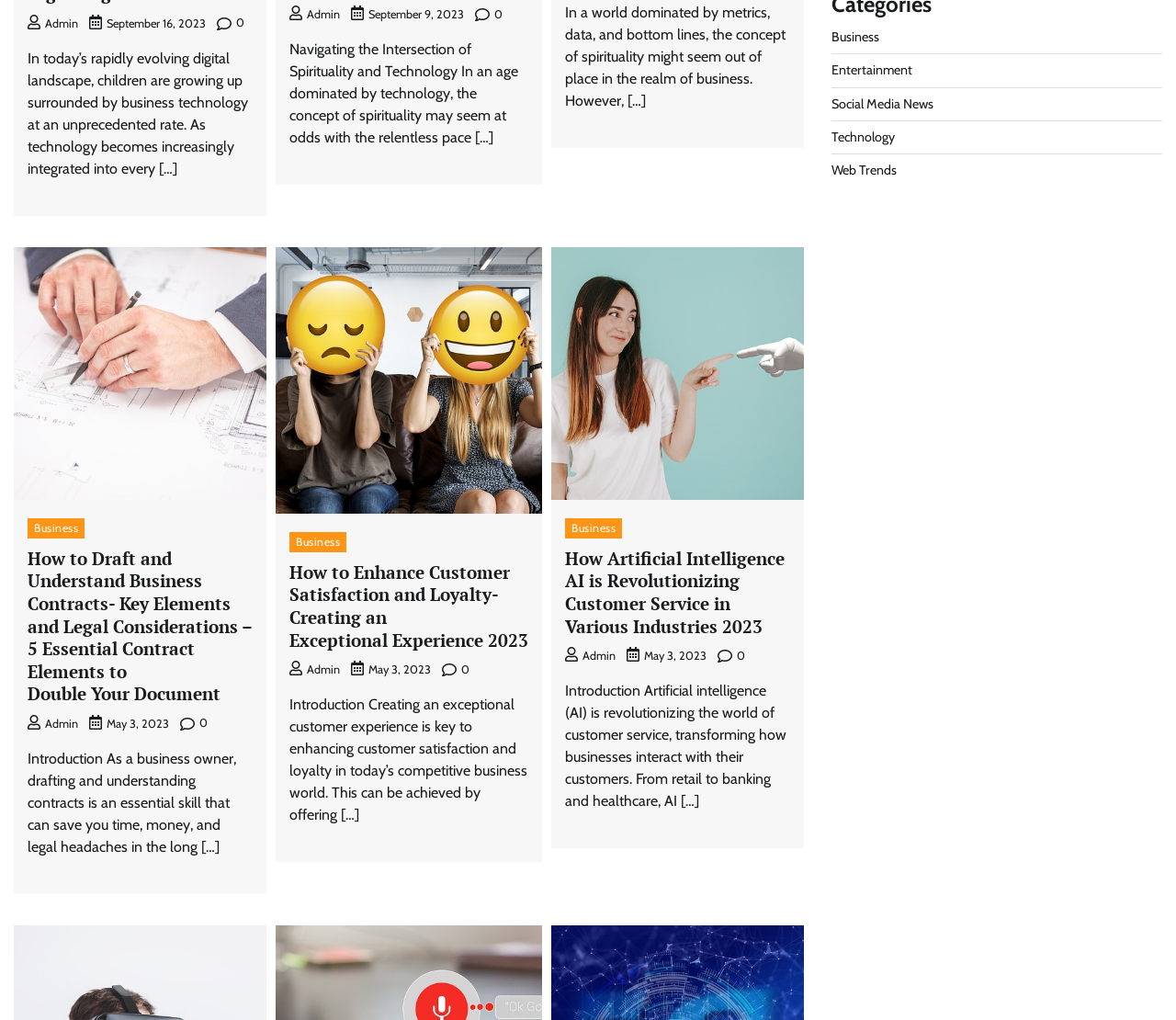Identify the bounding box coordinates for the UI element described as follows: "Web Trends". Ensure the coordinates are four float numbers between 0 and 1, formatted as [left, top, right, bottom].

[0.707, 0.159, 0.762, 0.175]